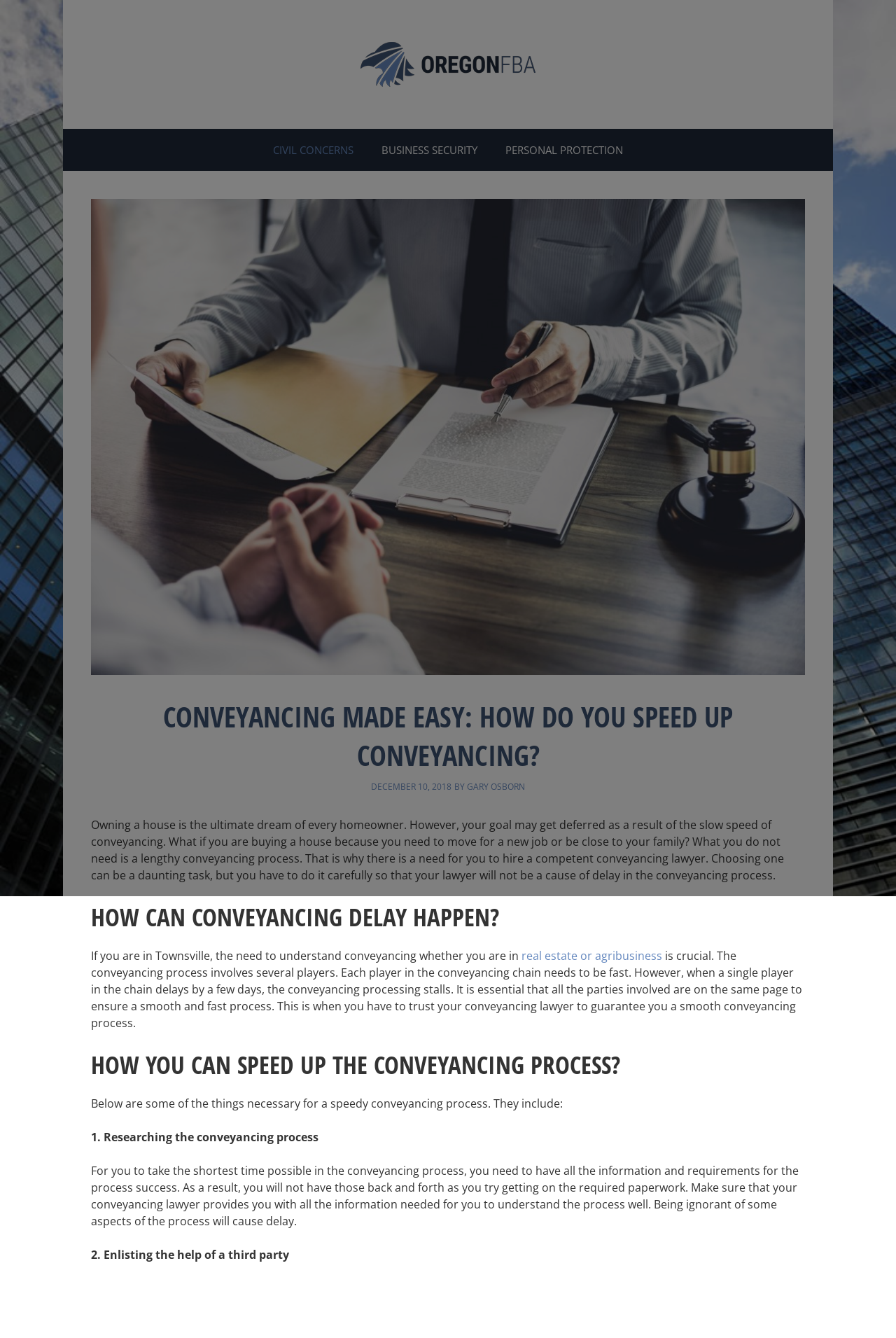What is the role of a conveyancing lawyer?
Please describe in detail the information shown in the image to answer the question.

According to the webpage, a conveyancing lawyer plays a crucial role in ensuring a smooth and fast conveyancing process. The lawyer should provide all the necessary information and requirements for the process to succeed, and their competence can affect the speed of the process.